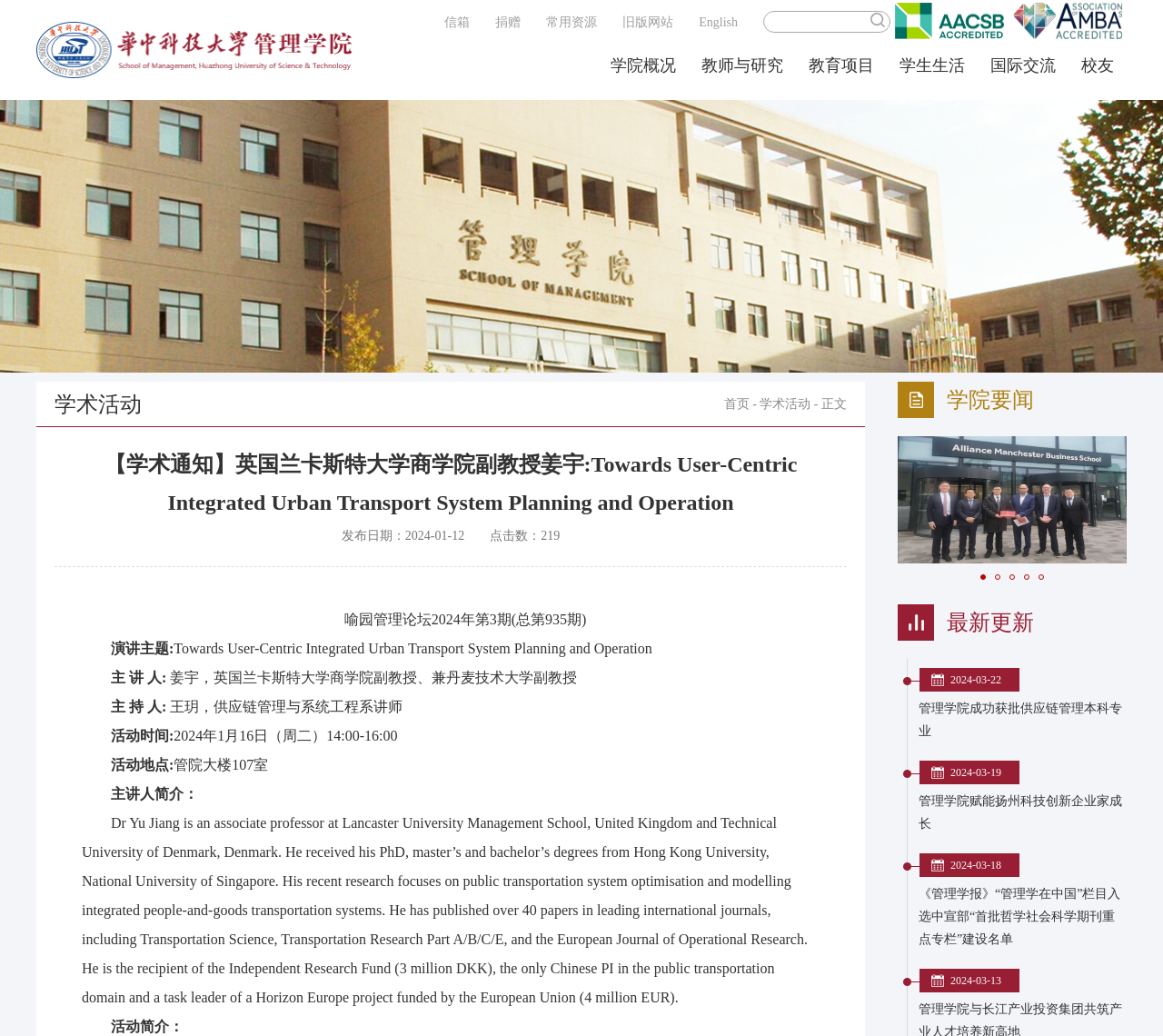Give a one-word or short phrase answer to this question: 
How many papers has the lecturer published?

over 40